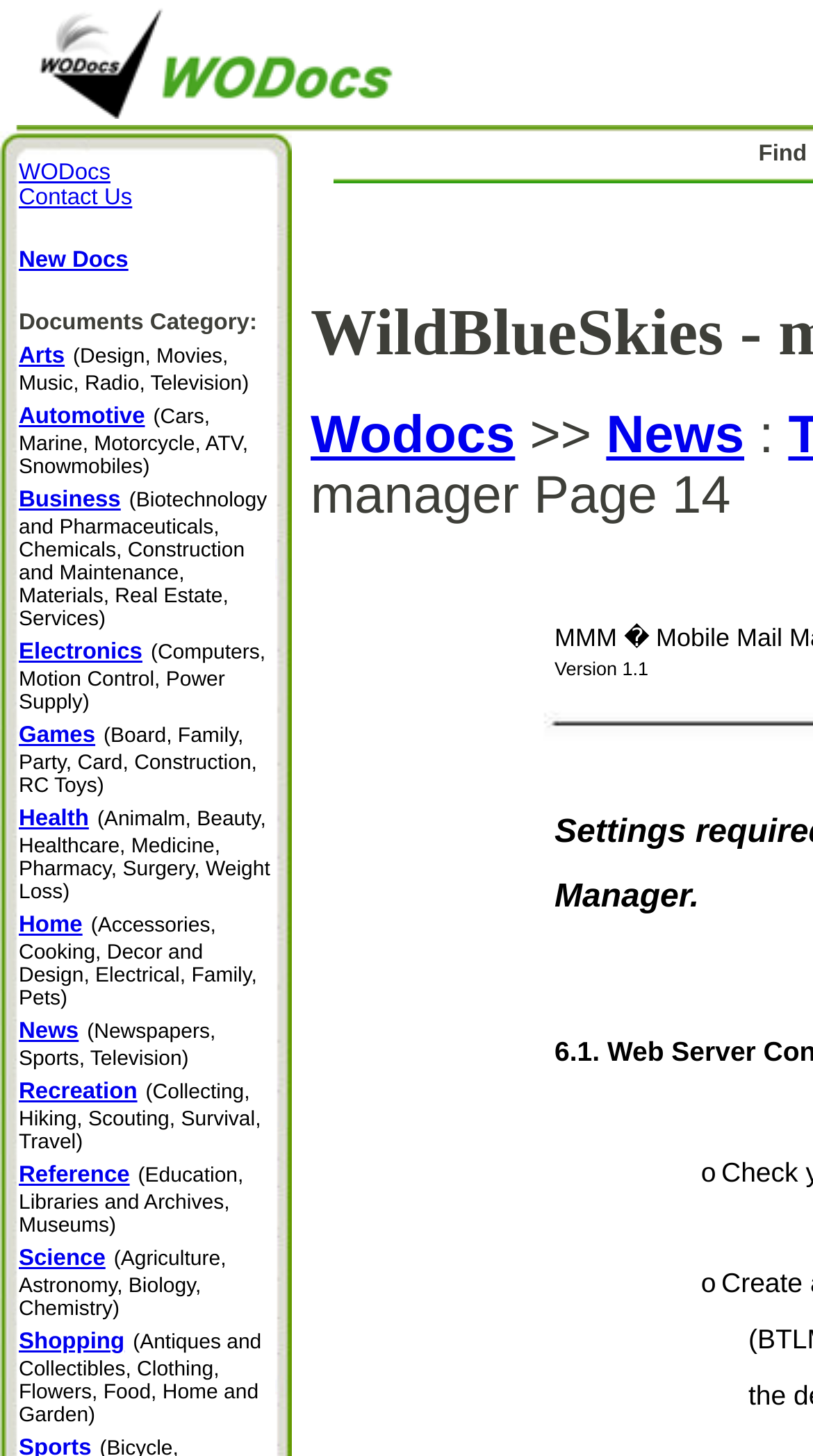From the webpage screenshot, predict the bounding box of the UI element that matches this description: "(Agriculture, Astronomy, Biology, Chemistry)".

[0.023, 0.857, 0.278, 0.907]